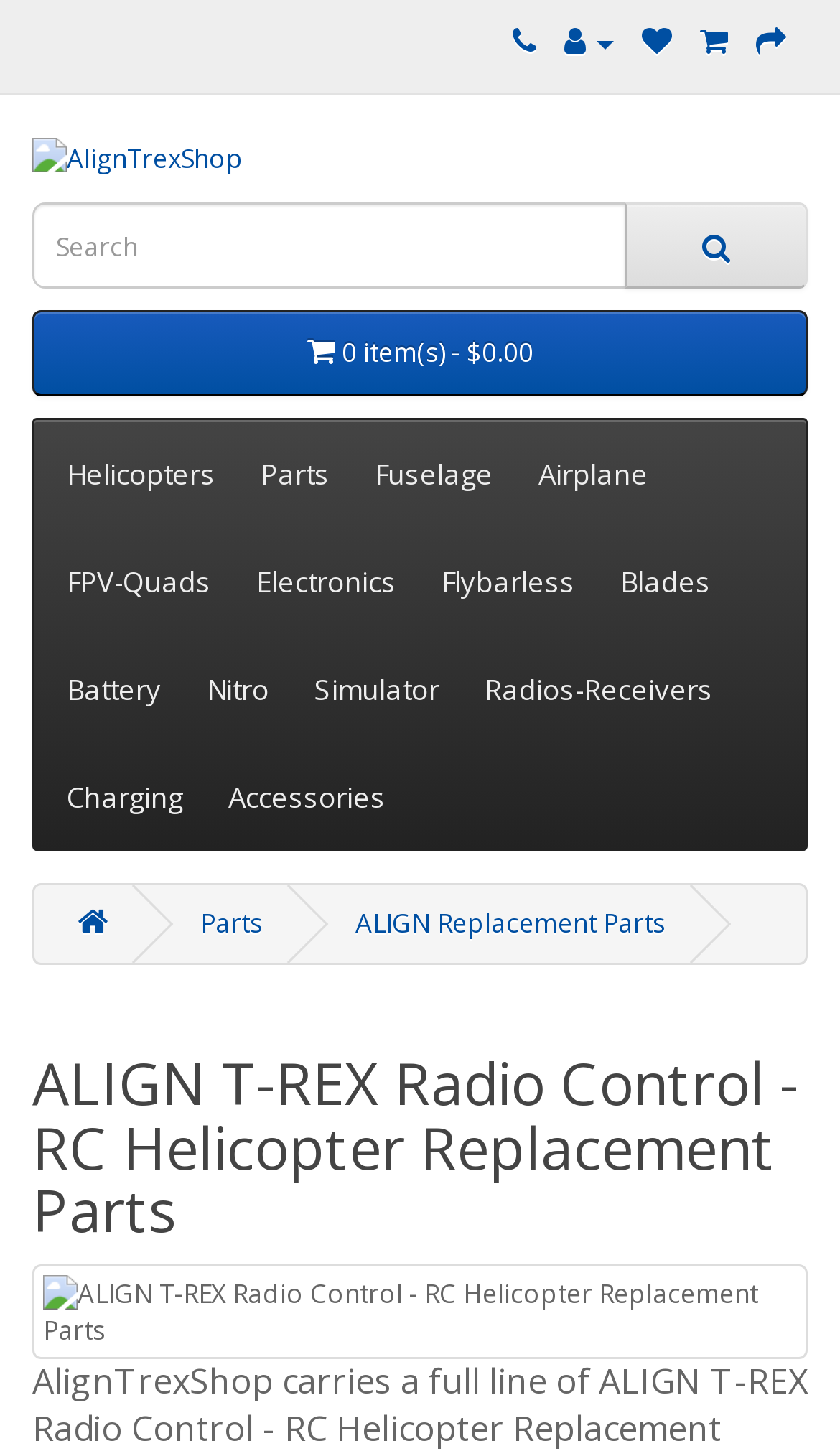Summarize the webpage with a detailed and informative caption.

This webpage is an online shop for ALIGN T-REX Radio Control RC Helicopter replacement parts and accessories. At the top, there are six social media links aligned horizontally, followed by the shop's logo and a search bar with a search button. Below the search bar, there is a shopping cart button displaying the number of items and total cost.

The main navigation menu is categorized into several sections, including Helicopters, Parts, Airplane, FPV-Quads, Electronics, Flybarless, Blades, Battery, Nitro, Simulator, Radios-Receivers, Charging, and Accessories. These categories are listed horizontally, with some of them having sub-links below.

The main content area is dominated by a large heading that reads "ALIGN T-REX Radio Control - RC Helicopter Replacement Parts". Below this heading, there is a large image related to the ALIGN T-REX Radio Control RC Helicopter.

There are several links and buttons scattered throughout the page, including a "Parts" link, an "ALIGN Replacement Parts" link, and a few icons with unknown meanings. Overall, the webpage appears to be a product catalog or a shopping portal for ALIGN T-REX Radio Control RC Helicopter enthusiasts.